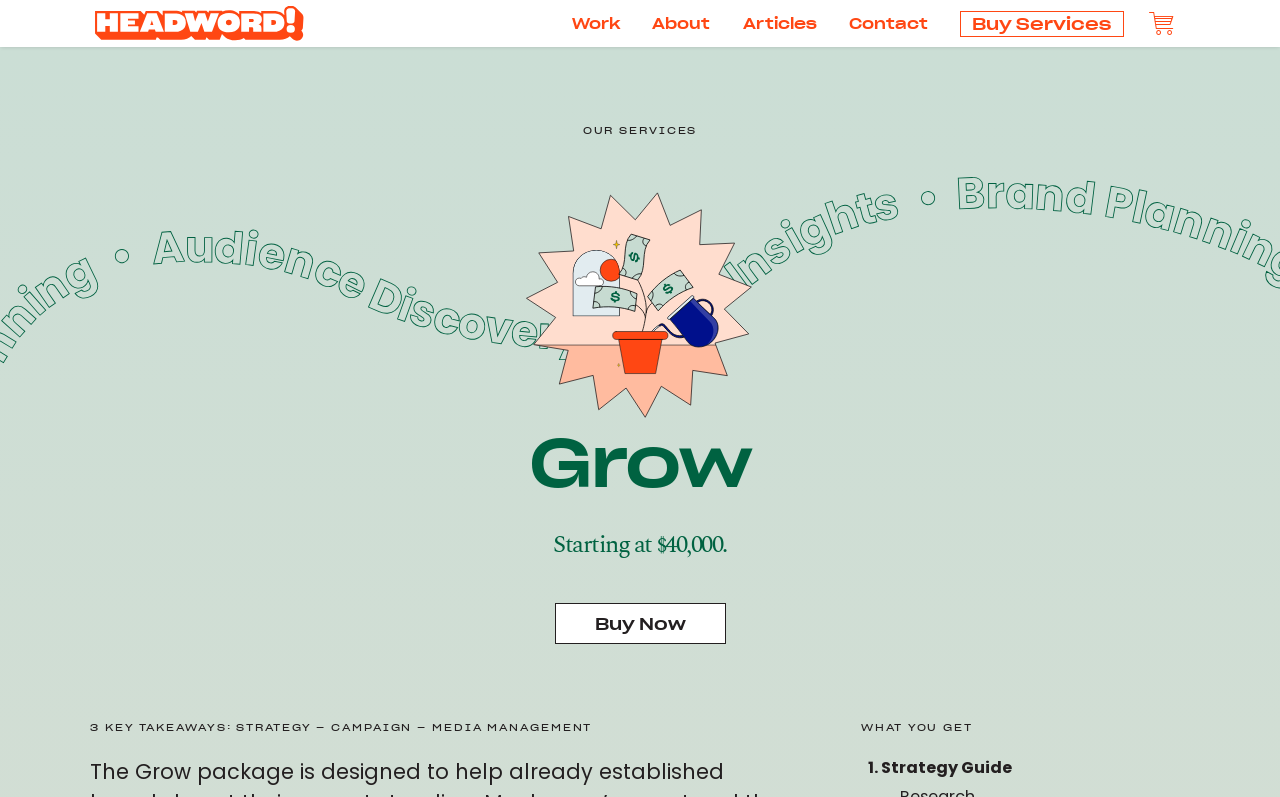Examine the screenshot and answer the question in as much detail as possible: How many navigation links are at the top of the page?

I found the answer by looking at the top navigation bar, where I counted 5 links: 'Work', 'About', 'Articles', 'Contact', and 'Buy Services'.